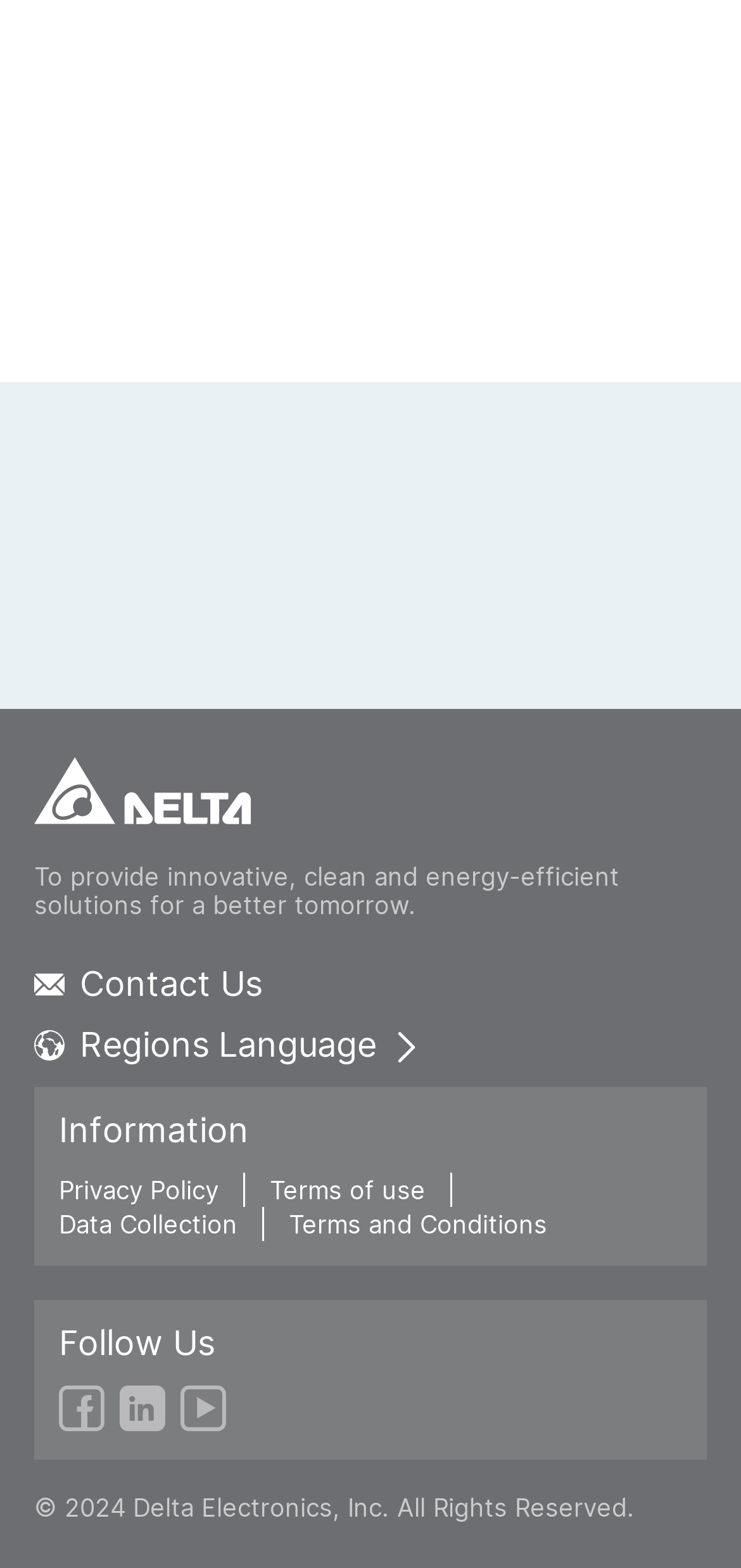Use a single word or phrase to answer the question: 
What is the purpose of the 'Follow Us' section?

Social media links